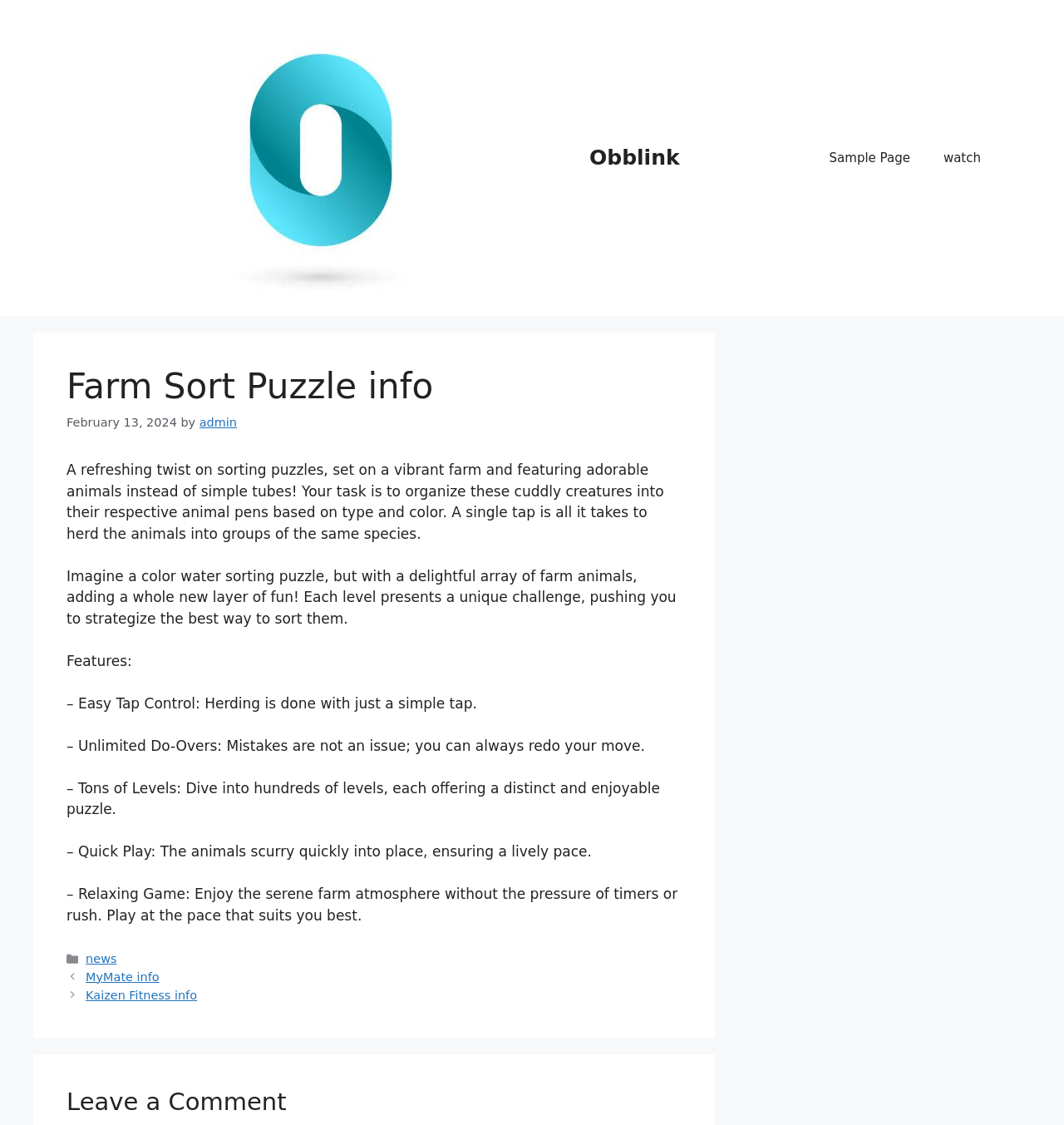Provide a thorough summary of the webpage.

The webpage is about "Farm Sort Puzzle info" and is hosted on the Obblink website. At the top, there is a banner with the site's name and an image of the Obblink logo. Below the banner, there is a navigation menu with links to "Sample Page" and "watch".

The main content of the page is an article that provides information about the Farm Sort Puzzle game. The article has a heading that reads "Farm Sort Puzzle info" and is accompanied by a timestamp indicating that it was posted on February 13, 2024, by admin.

The article describes the game as a refreshing twist on sorting puzzles, set on a vibrant farm with adorable animals instead of simple tubes. The game's objective is to organize the animals into their respective pens based on type and color. The article highlights the game's features, including easy tap control, unlimited do-overs, tons of levels, quick play, and a relaxing game atmosphere.

Below the article, there is a footer section that contains links to categories, including "news", and a navigation menu with links to other posts, such as "MyMate info" and "Kaizen Fitness info". Finally, at the very bottom of the page, there is a heading that reads "Leave a Comment".